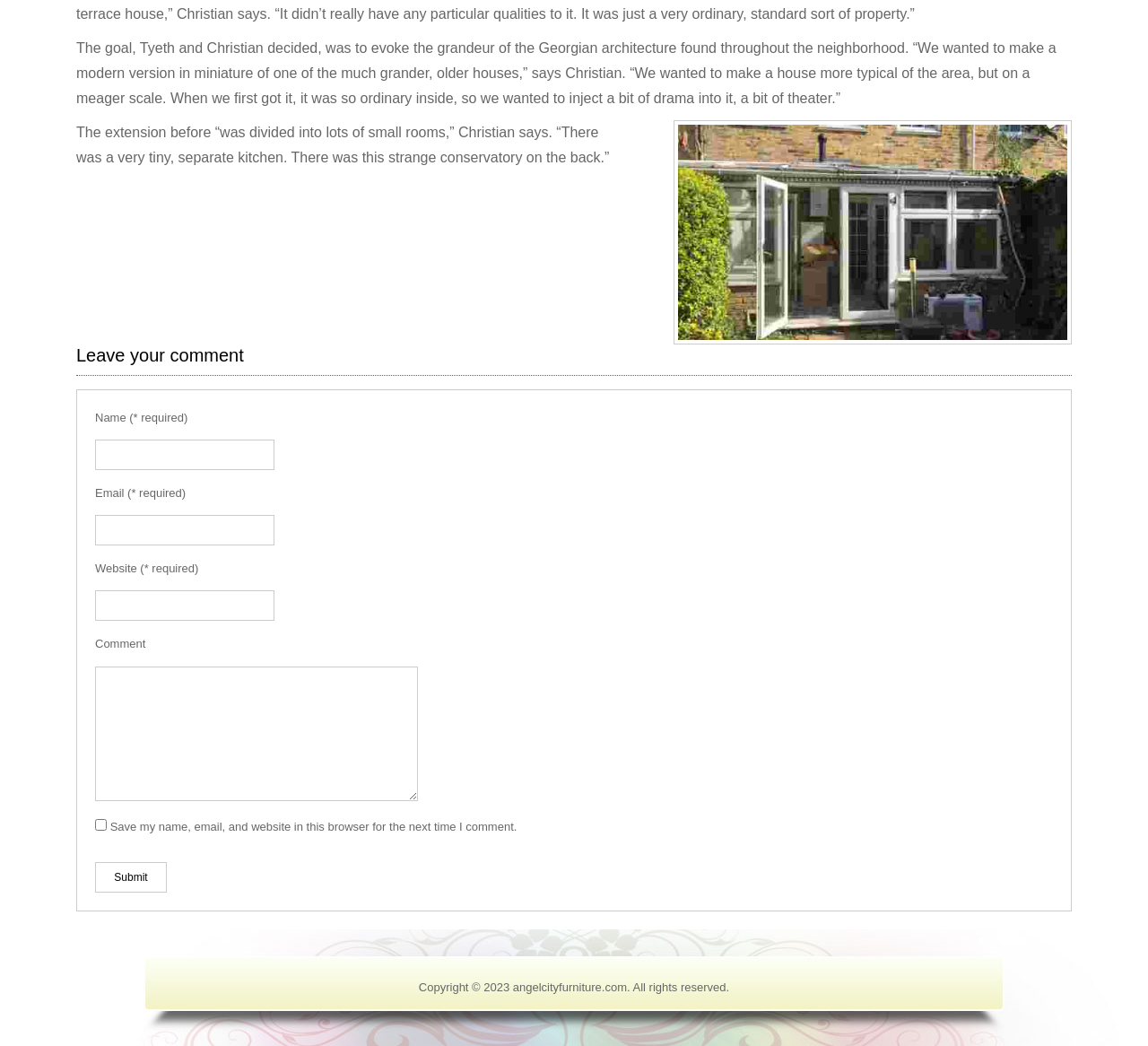Determine the bounding box for the UI element described here: "parent_node: Comment name="comment"".

[0.083, 0.637, 0.364, 0.765]